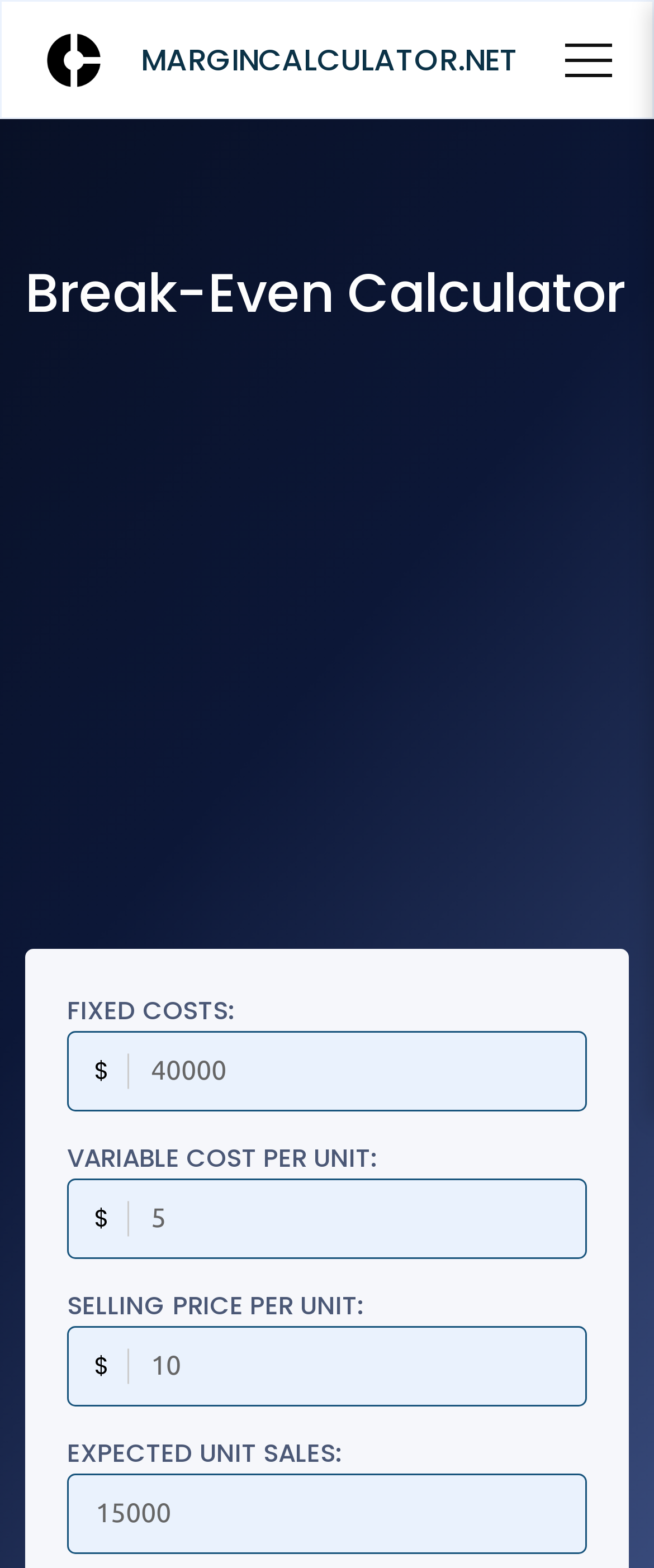What is the purpose of the break-even calculator?
Using the image, provide a concise answer in one word or a short phrase.

Planning and setting up a business or a new product